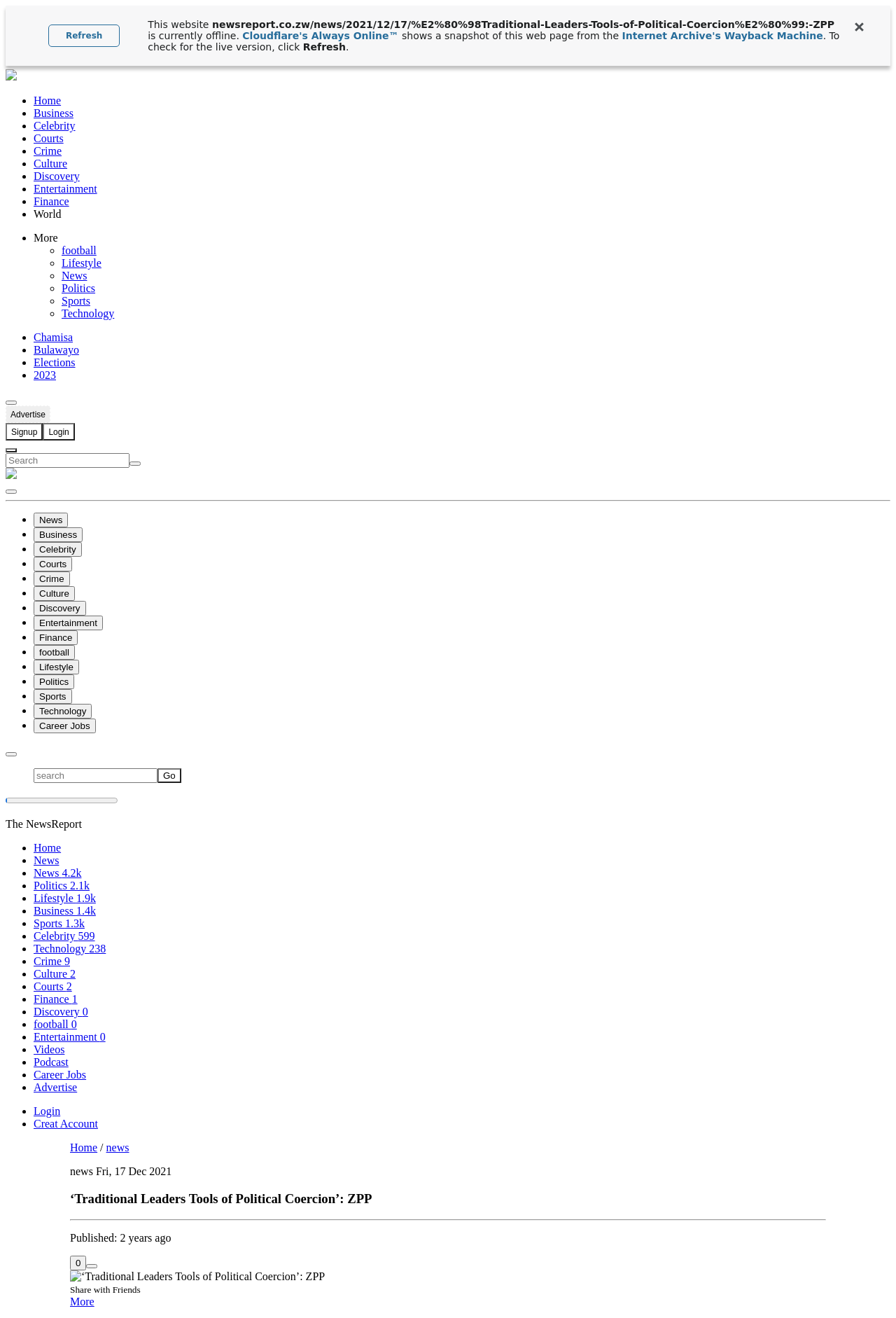Find the bounding box coordinates of the clickable element required to execute the following instruction: "Search for something". Provide the coordinates as four float numbers between 0 and 1, i.e., [left, top, right, bottom].

[0.006, 0.344, 0.145, 0.355]